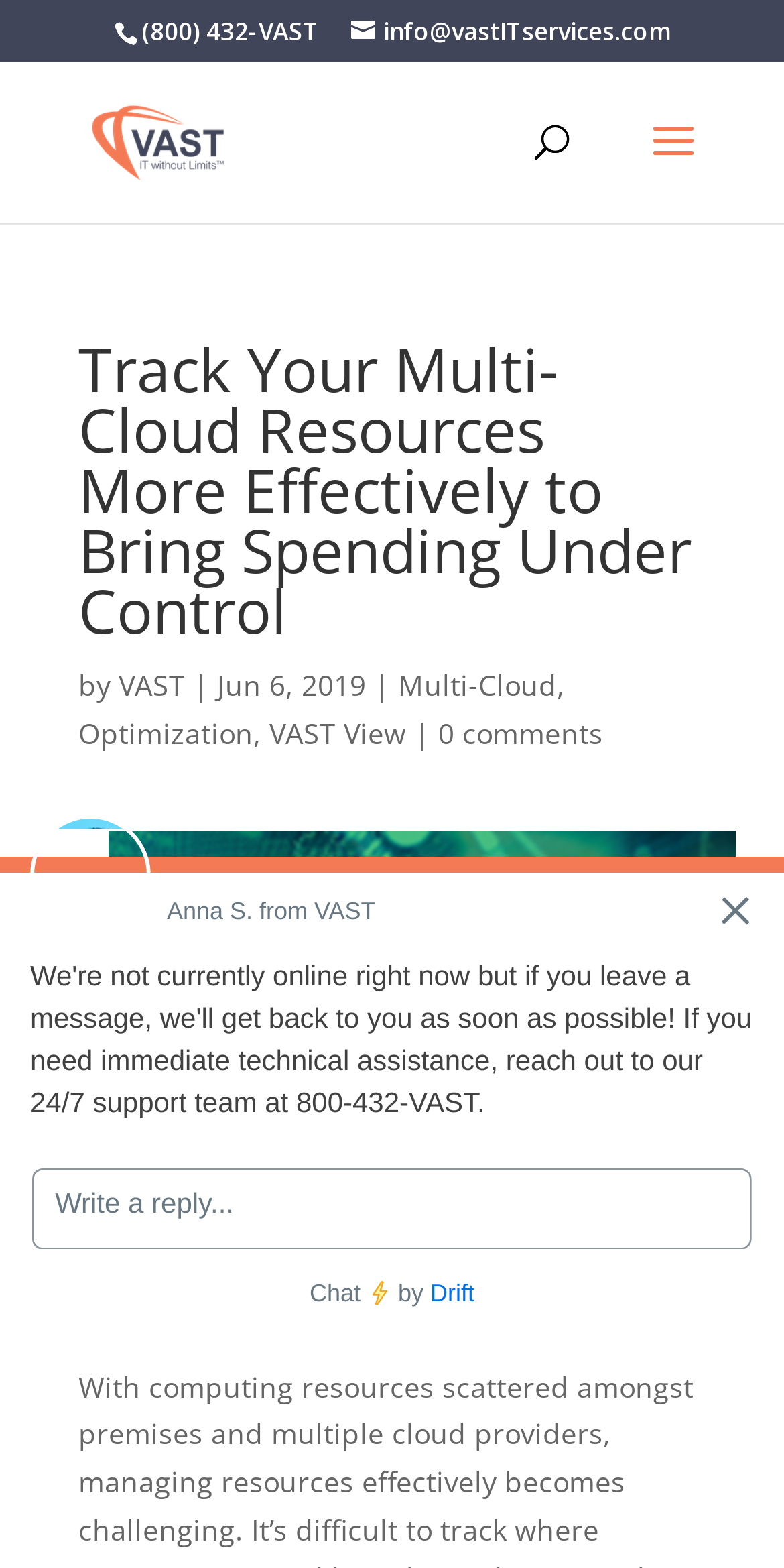Analyze the image and give a detailed response to the question:
What is the name of the company that wrote the article?

I found the name of the company by looking at the top section of the webpage, where the company's logo and name are usually displayed. The company name is written in a link element with the content 'VAST'.